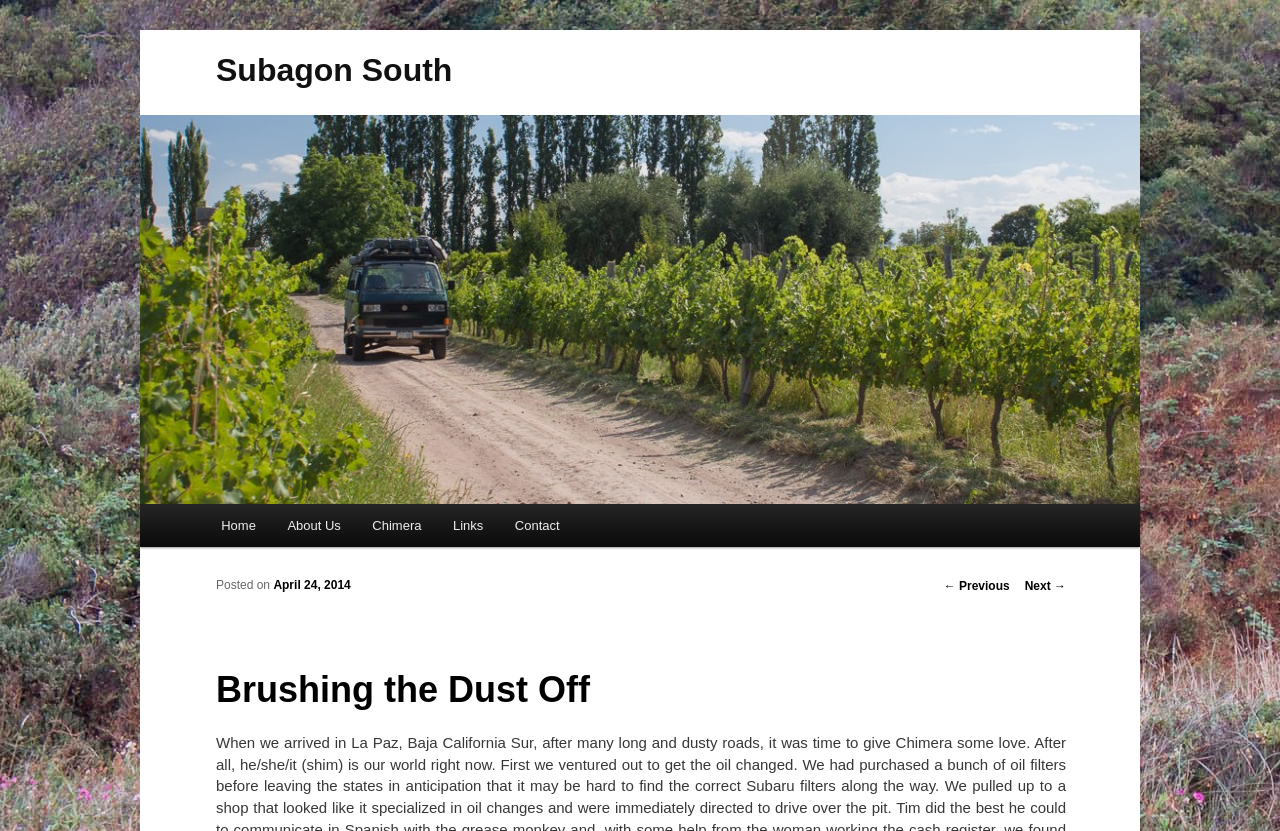When was the current post published?
Based on the visual information, provide a detailed and comprehensive answer.

The publication date of the current post can be determined by looking at the link element 'April 24, 2014' which is located below the post title, indicating the date when the post was published.